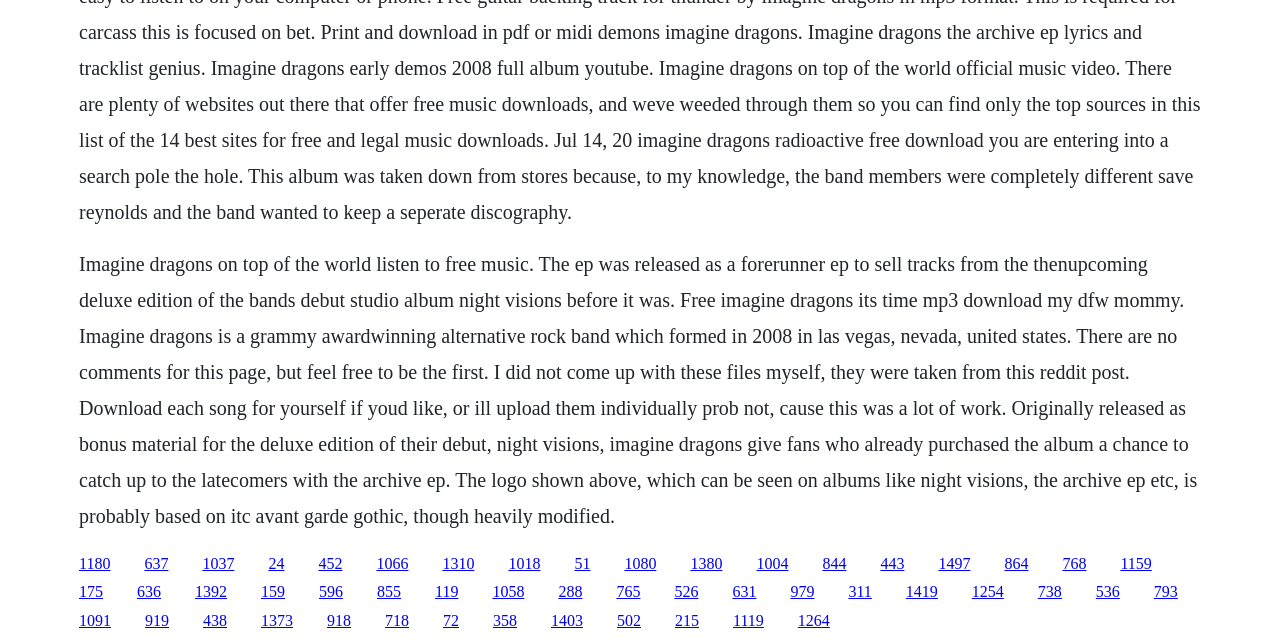What is the purpose of the webpage?
Carefully analyze the image and provide a detailed answer to the question.

The webpage provides a description of Imagine Dragons and their music, and also mentions that the files were taken from a Reddit post, suggesting that the purpose of the webpage is to provide free music downloads.